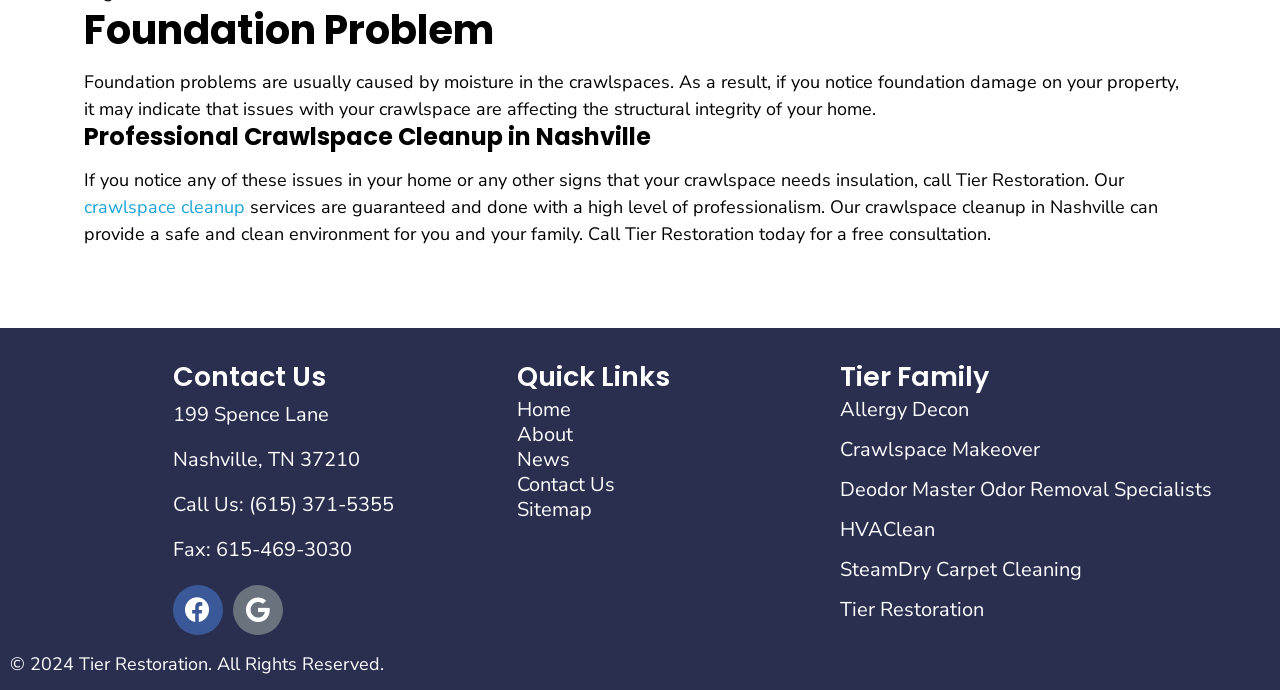Using the details in the image, give a detailed response to the question below:
What is the name of the company providing crawlspace cleanup services?

The company providing crawlspace cleanup services is Tier Restoration, which is mentioned throughout the webpage as the provider of professional services to address foundation problems.